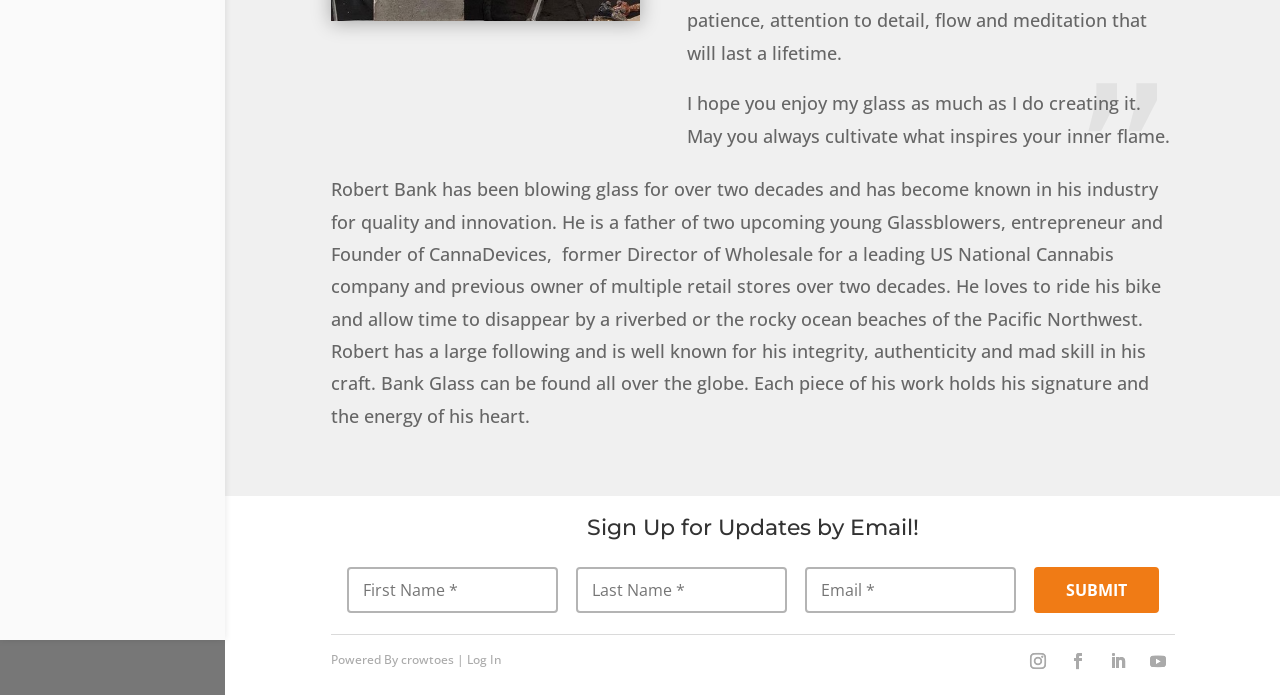Predict the bounding box for the UI component with the following description: "Follow".

[0.861, 0.928, 0.886, 0.974]